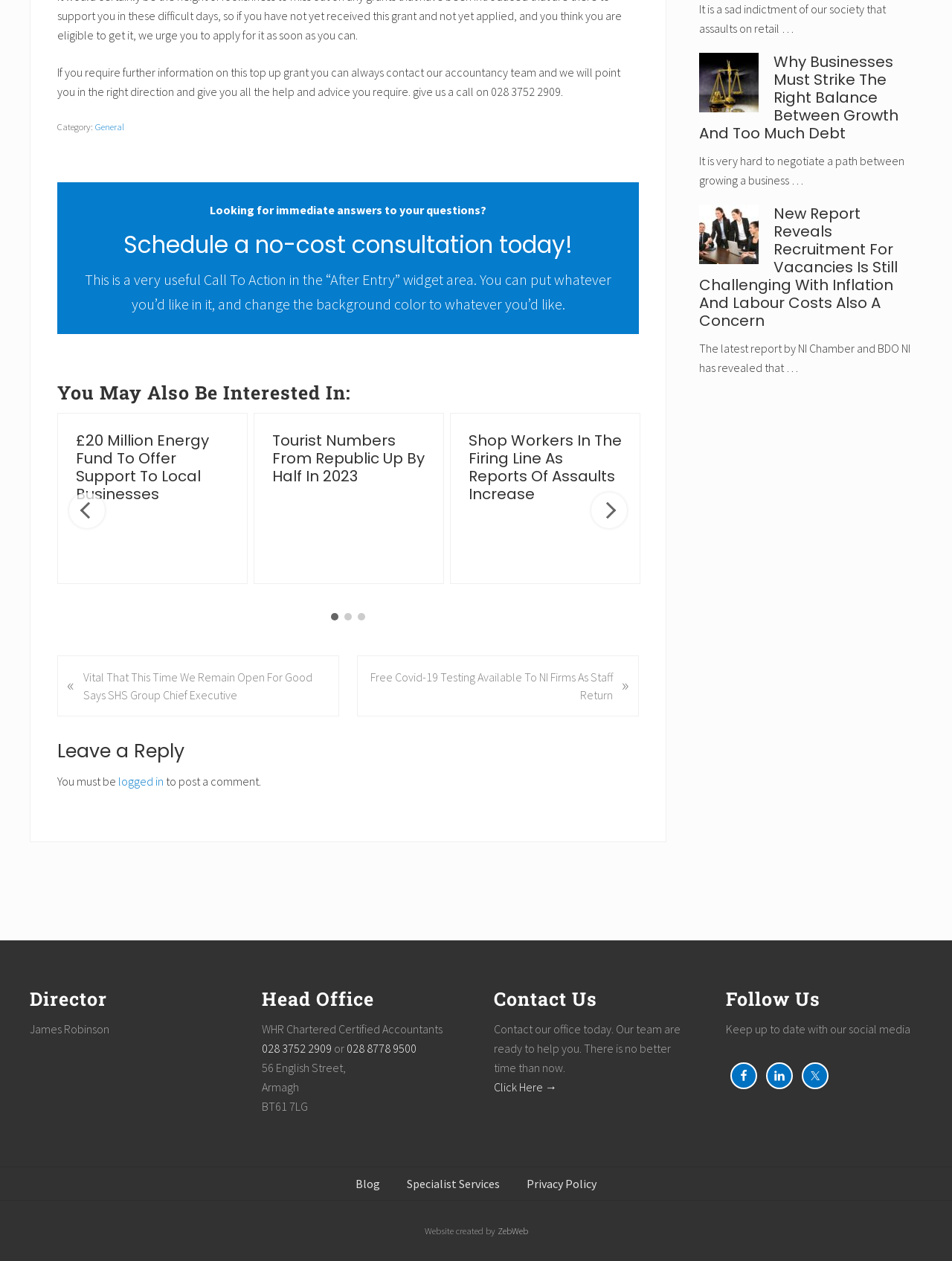Please find the bounding box coordinates of the element's region to be clicked to carry out this instruction: "Click the 'Schedule a no-cost consultation today!' link".

[0.079, 0.183, 0.652, 0.205]